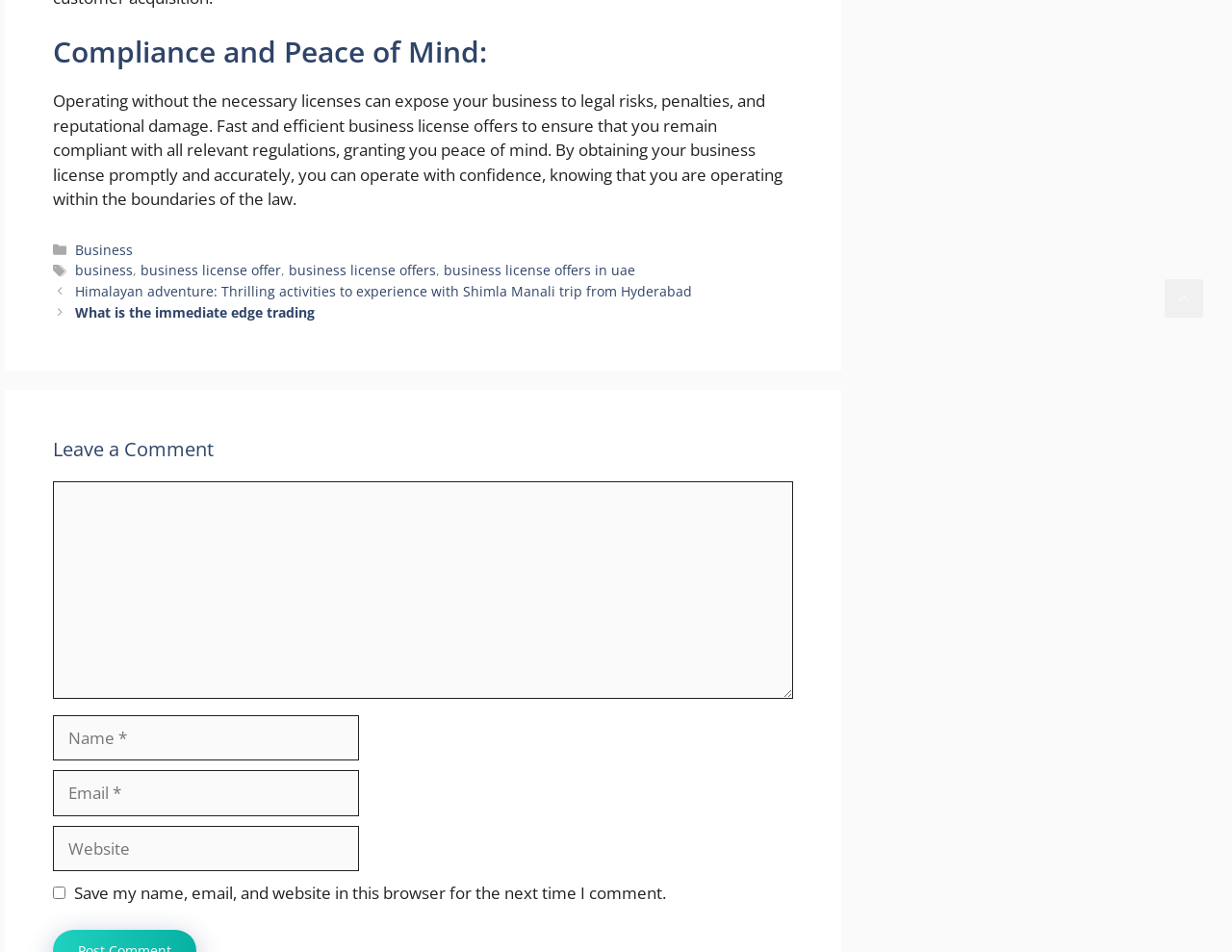What are the categories listed in the footer?
Using the visual information from the image, give a one-word or short-phrase answer.

Business